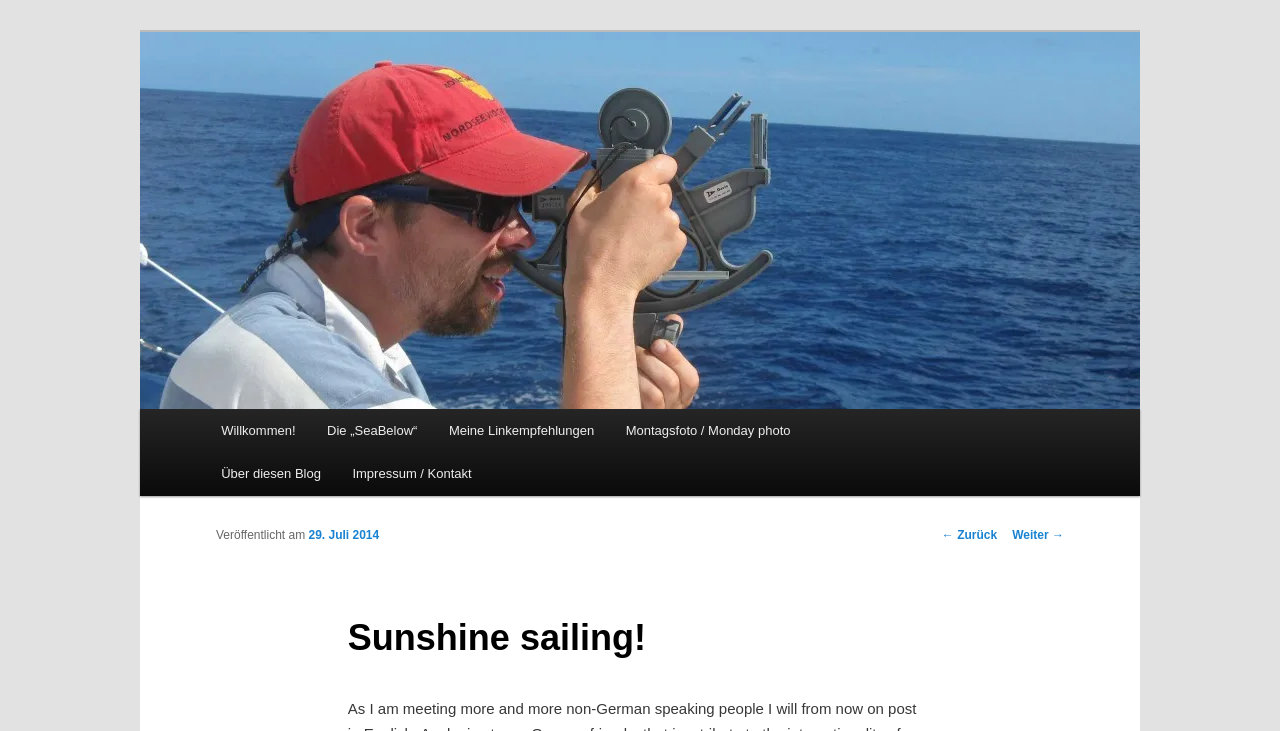What is the date of the blog post?
Examine the image closely and answer the question with as much detail as possible.

The date of the blog post can be found in the link element with the text '29. Juli 2014' which is located below the heading 'Sunshine sailing!'.